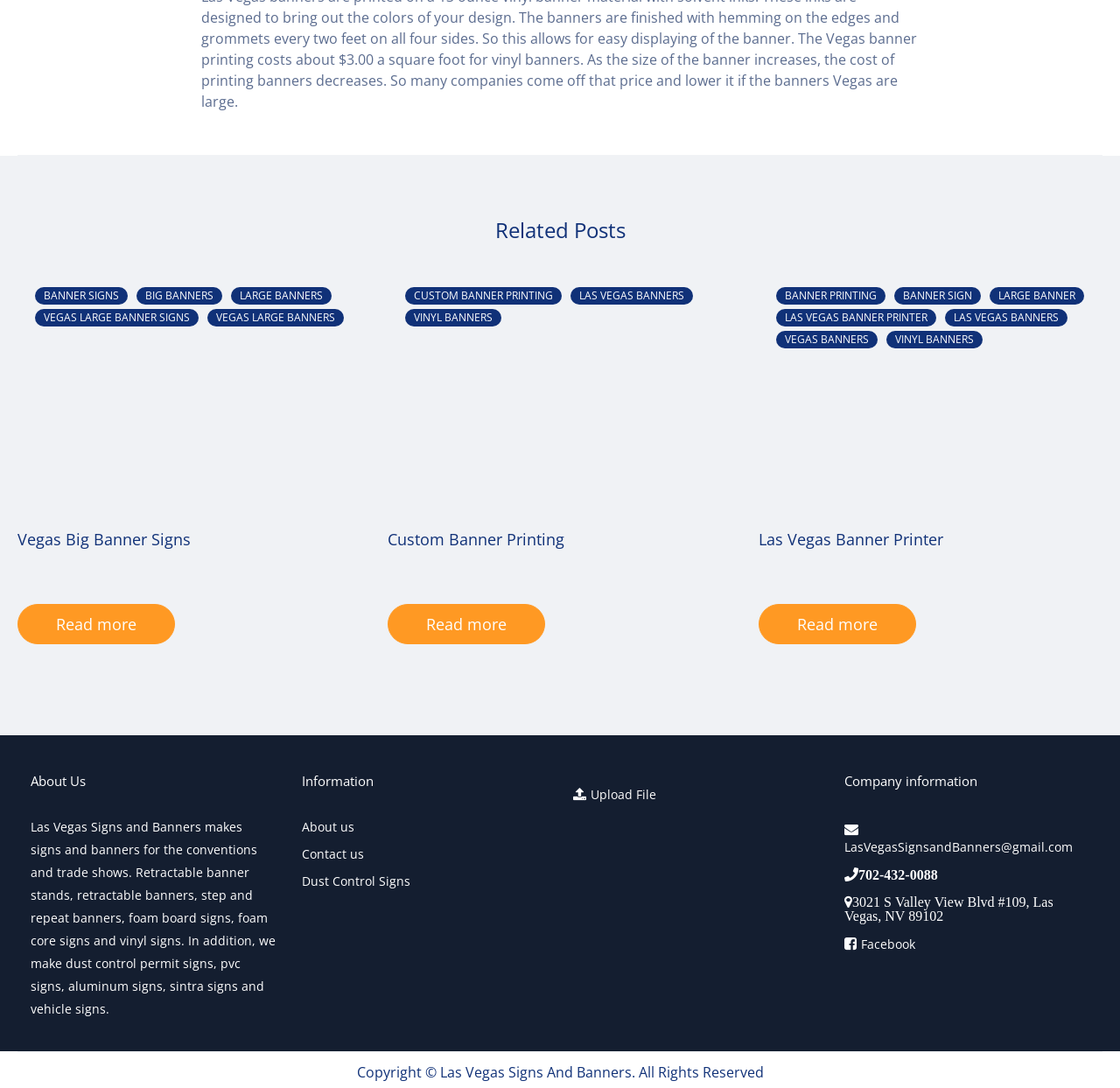Please answer the following question using a single word or phrase: 
How many articles are there on the webpage?

3